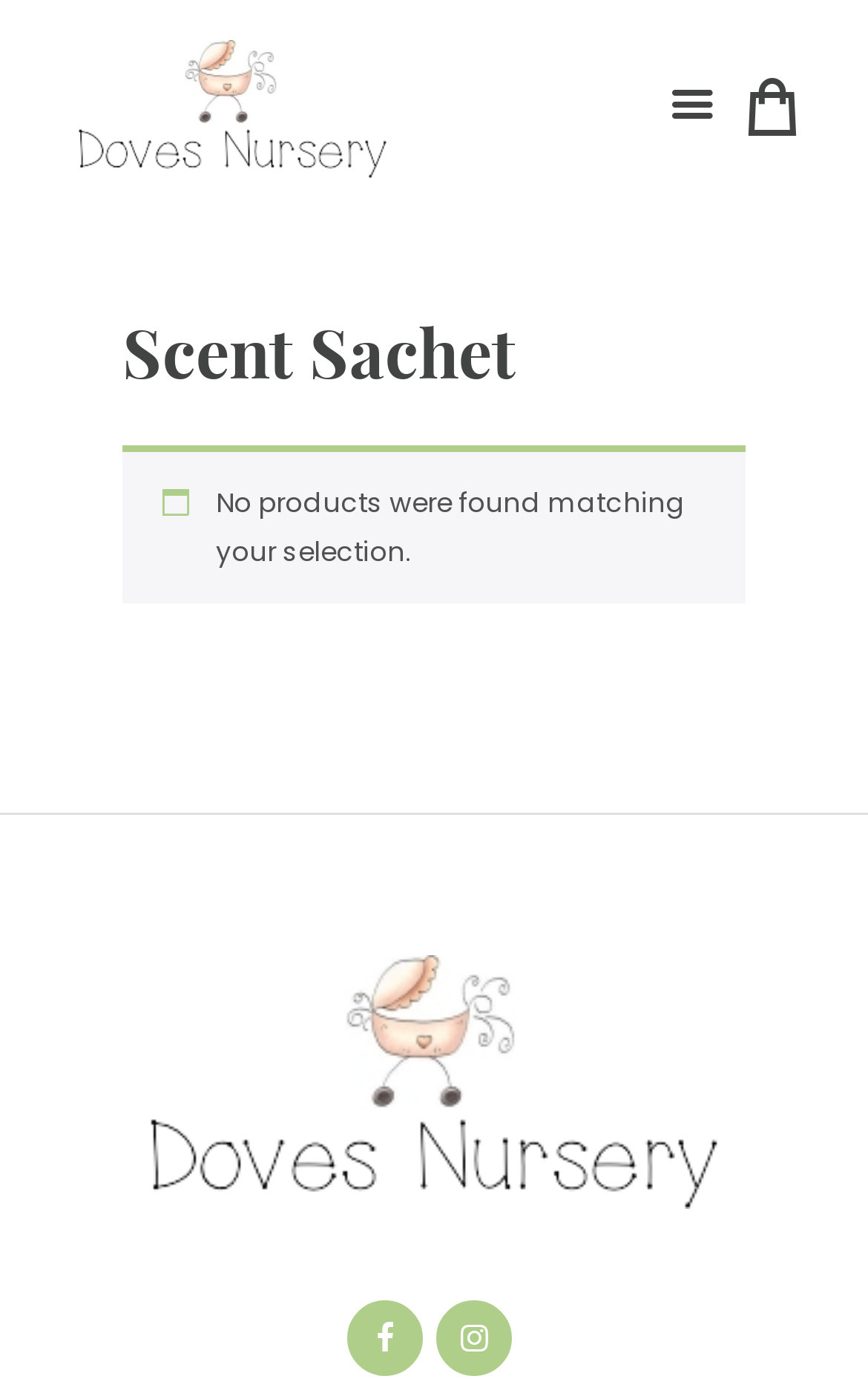Is the webpage showing any products?
Please answer using one word or phrase, based on the screenshot.

No